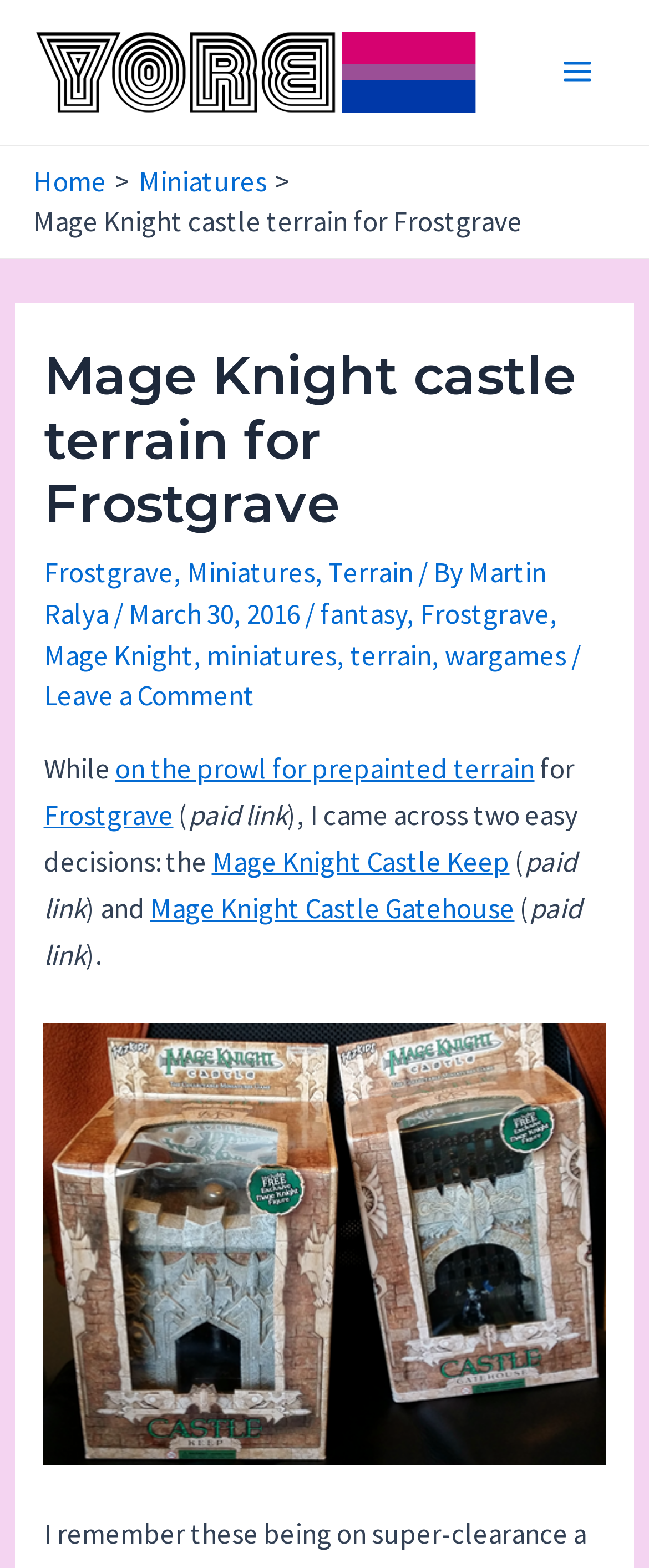Please locate the bounding box coordinates of the region I need to click to follow this instruction: "Go to the 'Home' page".

[0.051, 0.104, 0.164, 0.127]